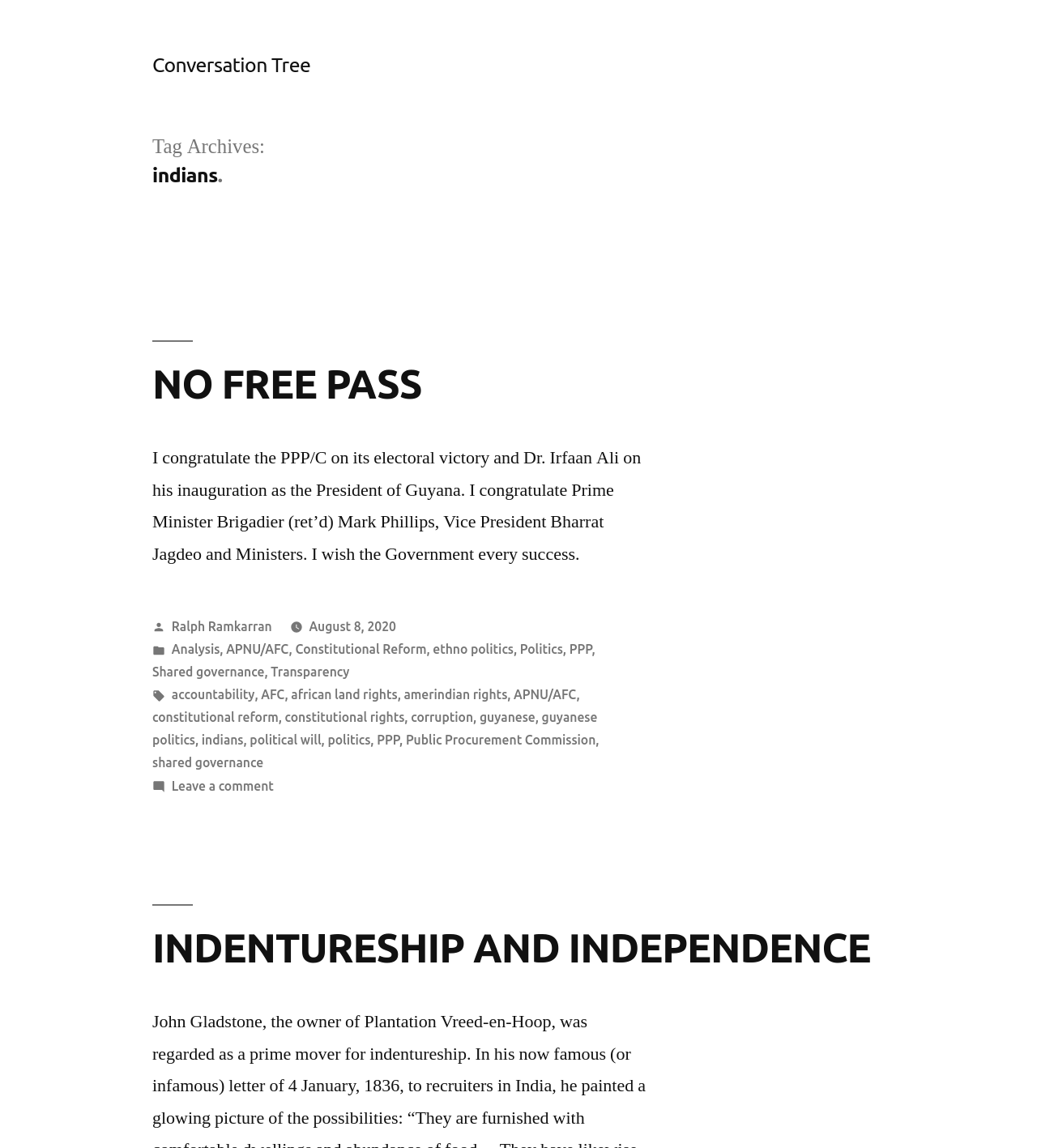Can you find the bounding box coordinates for the element to click on to achieve the instruction: "Leave a comment on the 'NO FREE PASS' post"?

[0.165, 0.678, 0.264, 0.691]